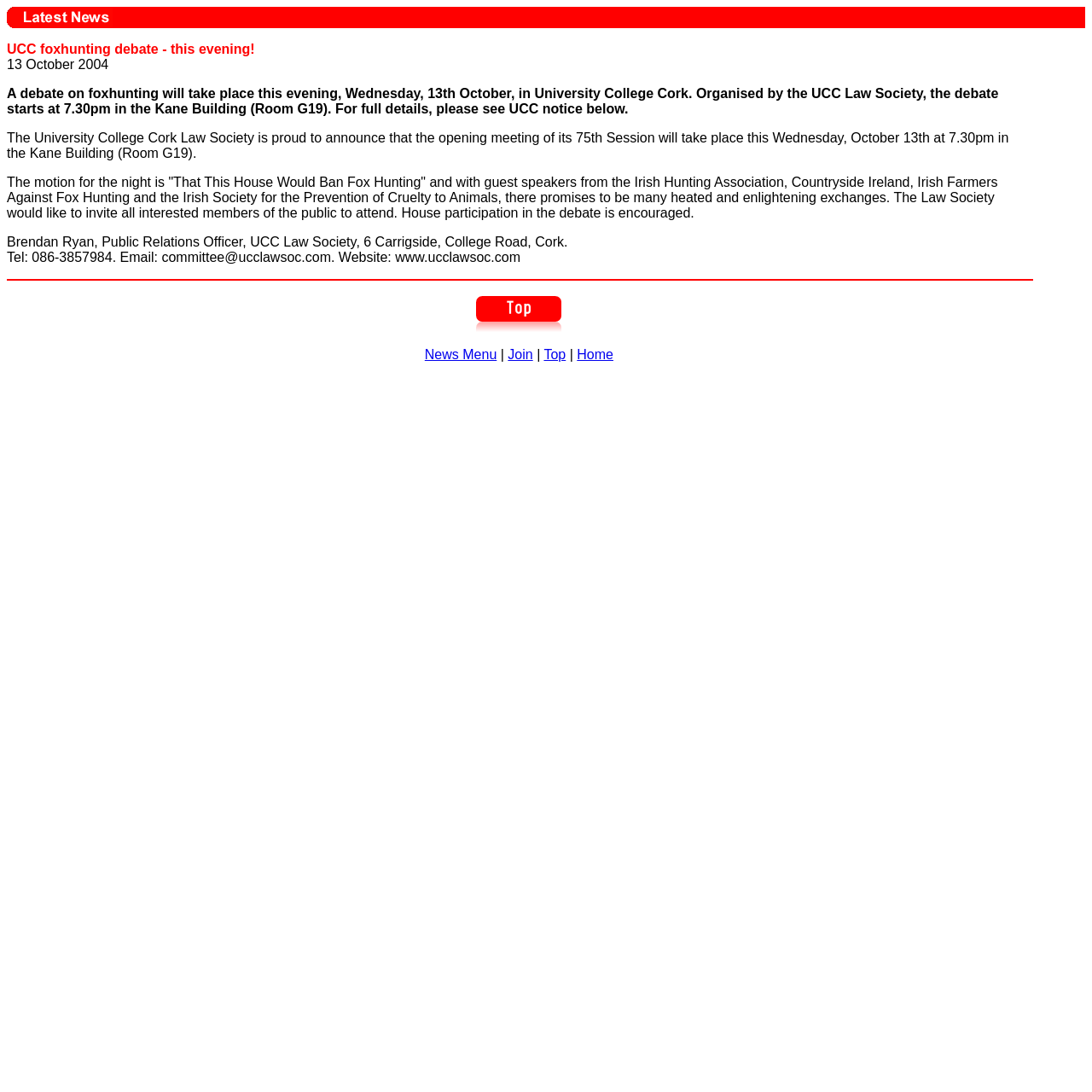What is the role of Brendan Ryan in the UCC Law Society?
Using the image as a reference, give a one-word or short phrase answer.

Public Relations Officer